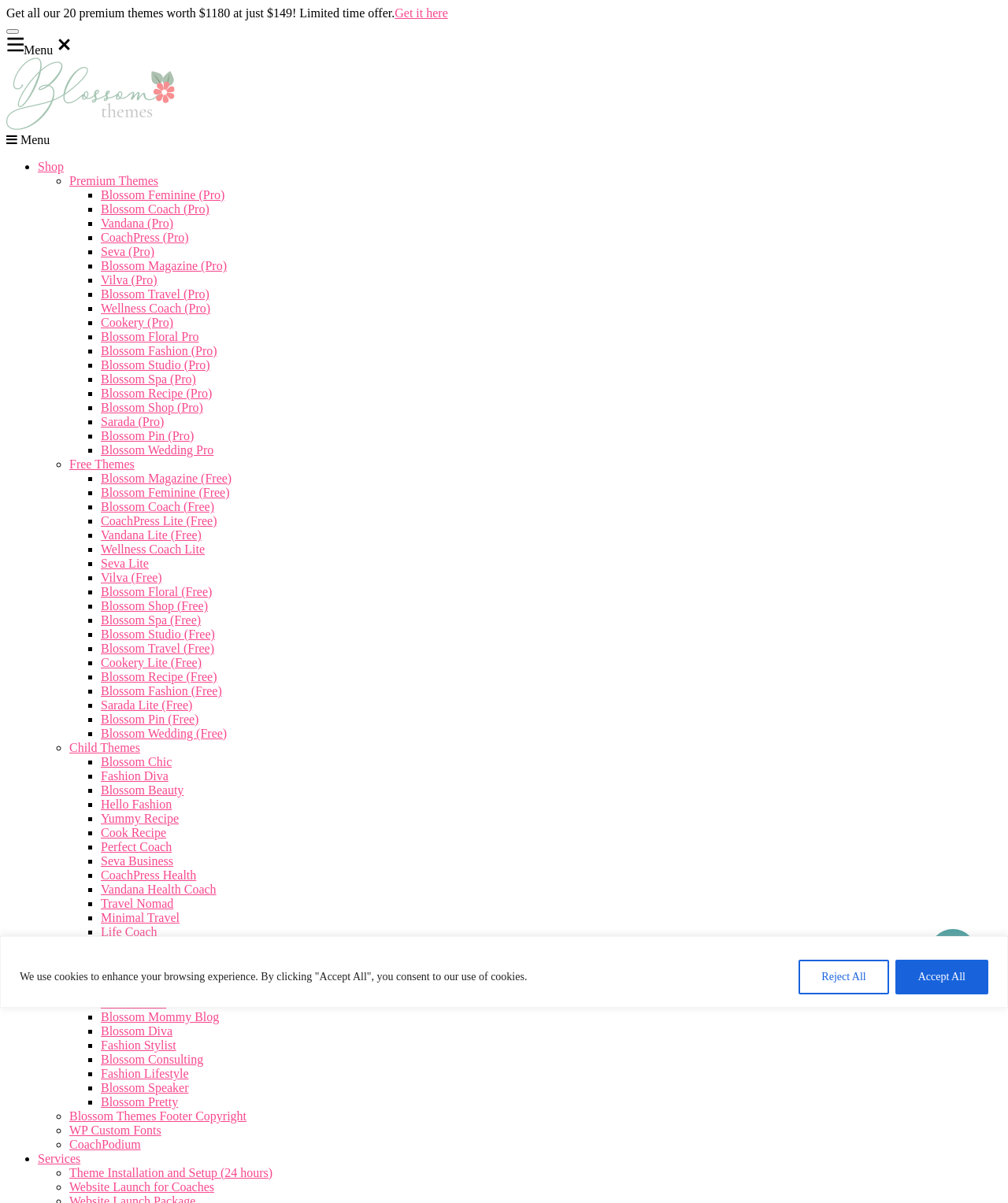Answer the question using only a single word or phrase: 
How many premium themes are offered?

20